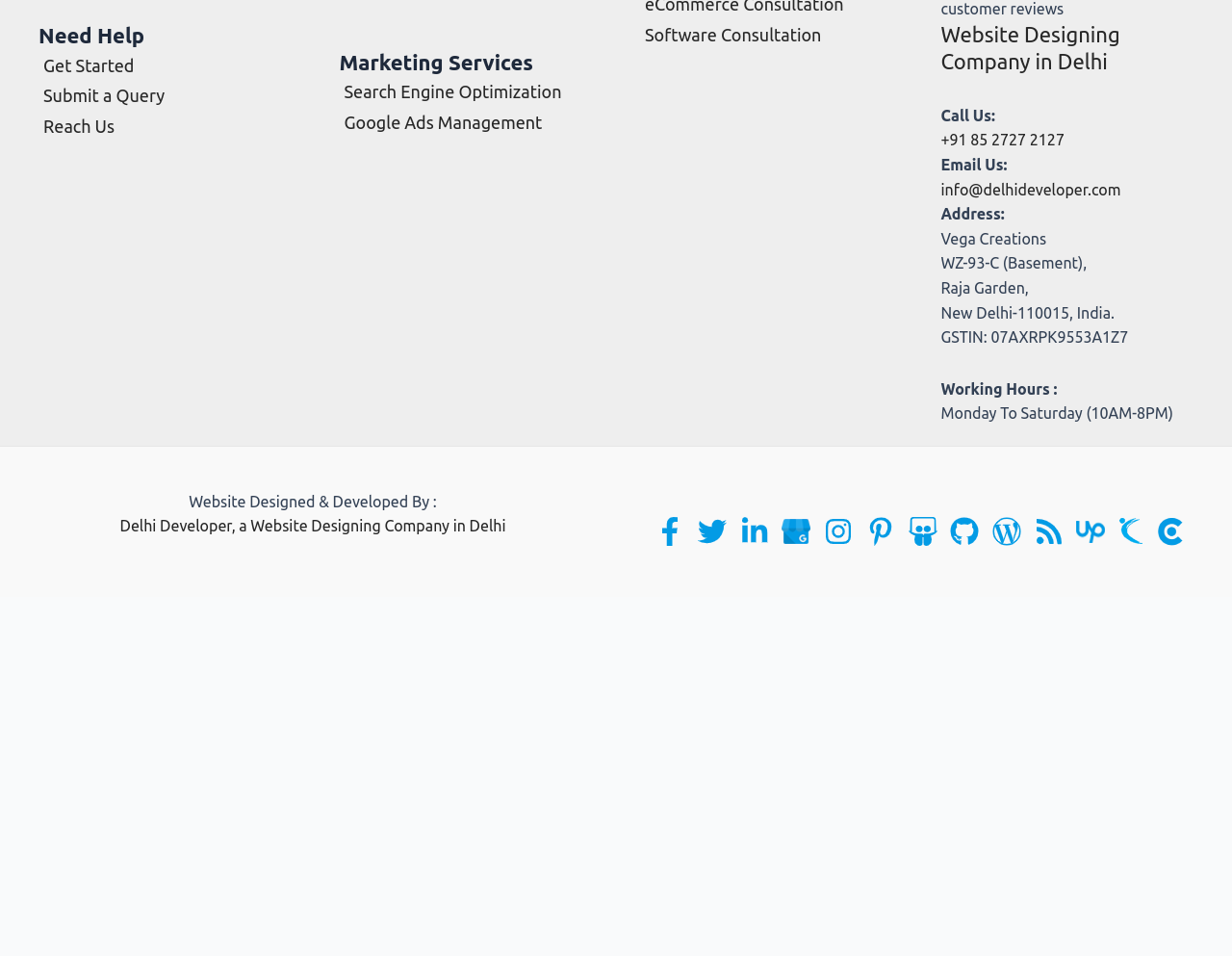What is the address of the company?
Please provide a single word or phrase based on the screenshot.

Raja Garden, New Delhi-110015, India.